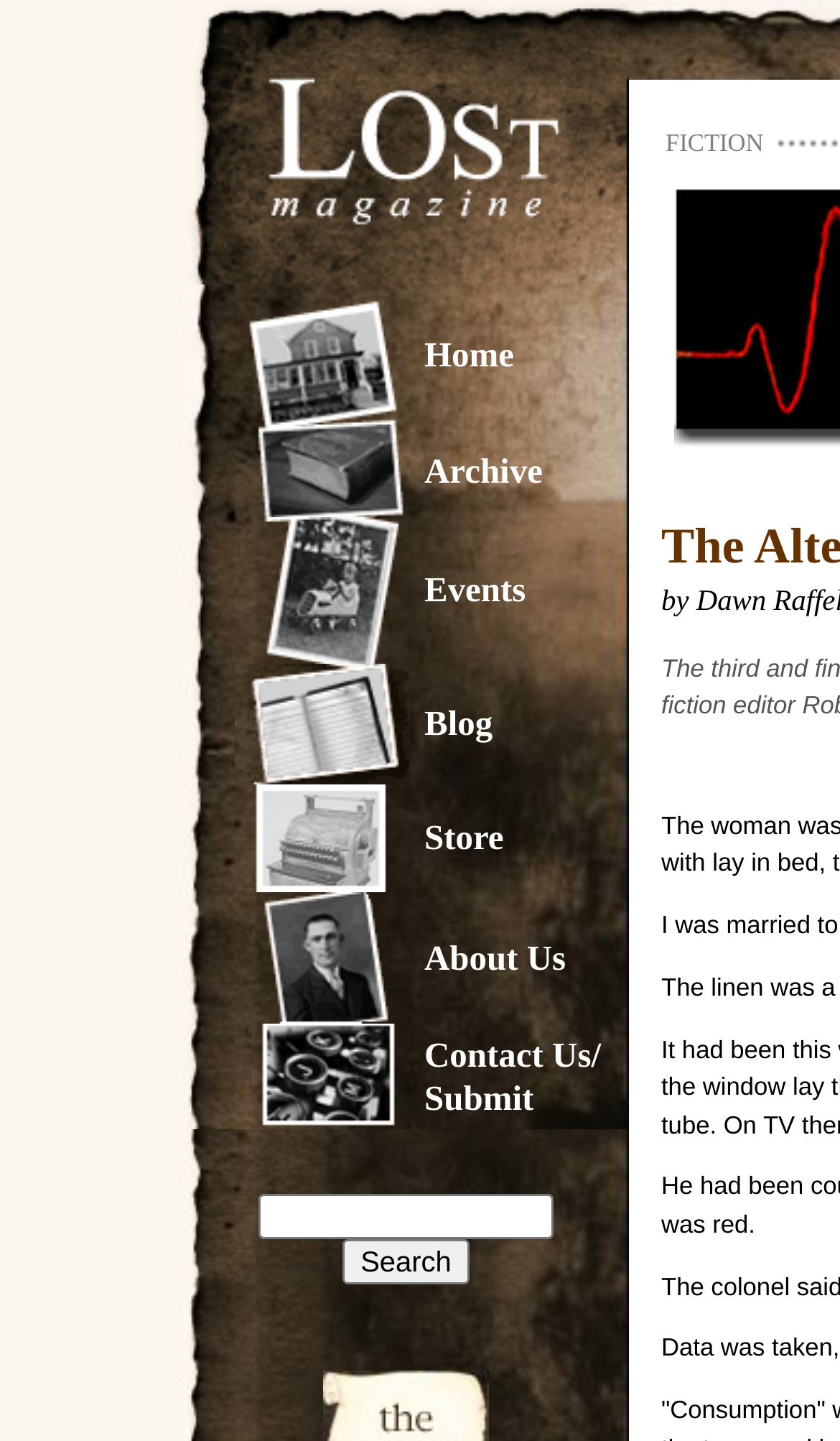Answer the question in a single word or phrase:
How many images are there in the main navigation menu?

7